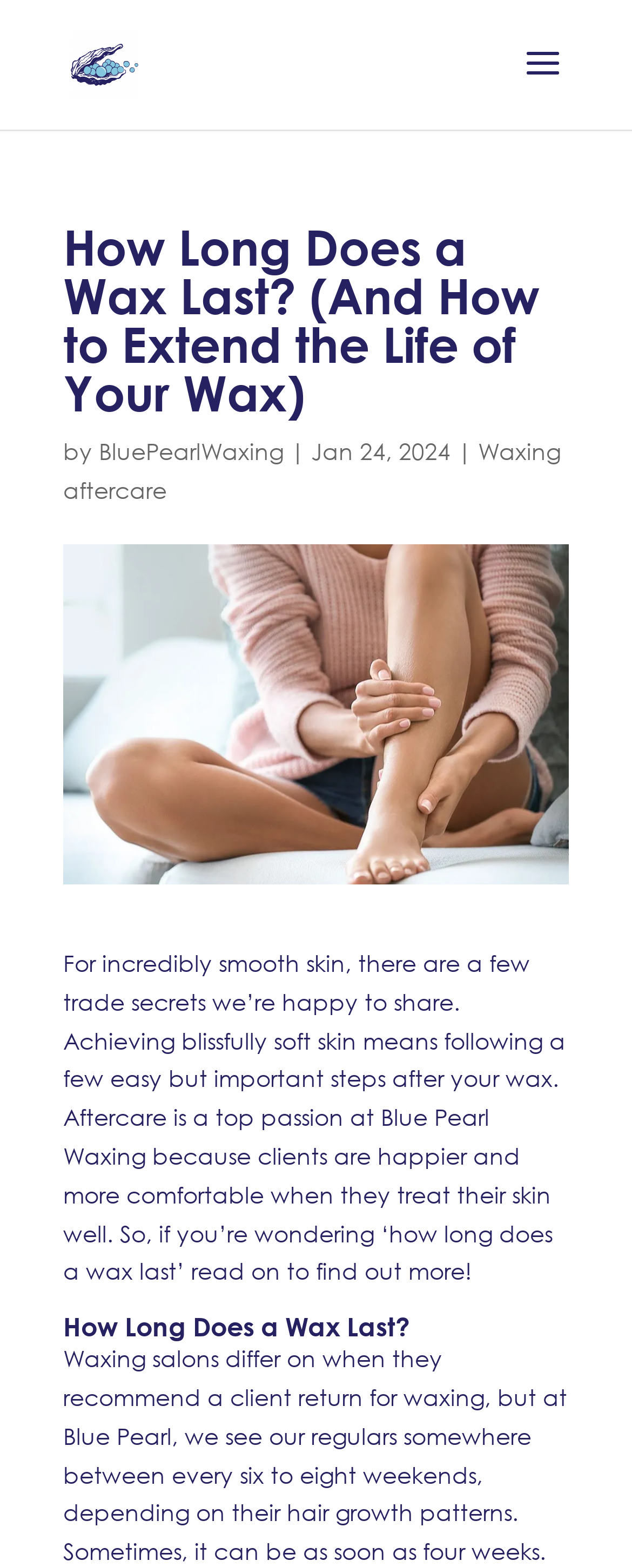Identify the bounding box coordinates for the UI element mentioned here: "Waxing aftercare". Provide the coordinates as four float values between 0 and 1, i.e., [left, top, right, bottom].

[0.1, 0.278, 0.887, 0.322]